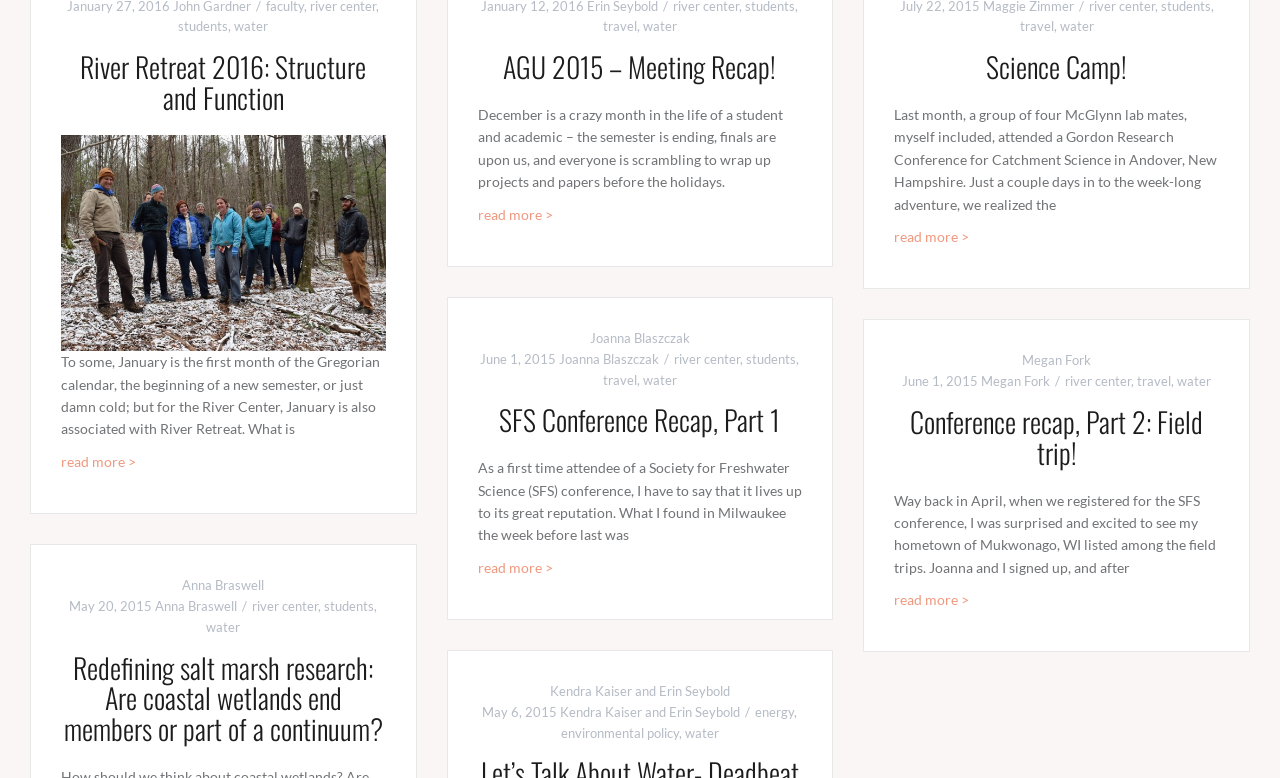Can you find the bounding box coordinates for the UI element given this description: "May 6, 2015May 7, 2015"? Provide the coordinates as four float numbers between 0 and 1: [left, top, right, bottom].

[0.377, 0.905, 0.435, 0.925]